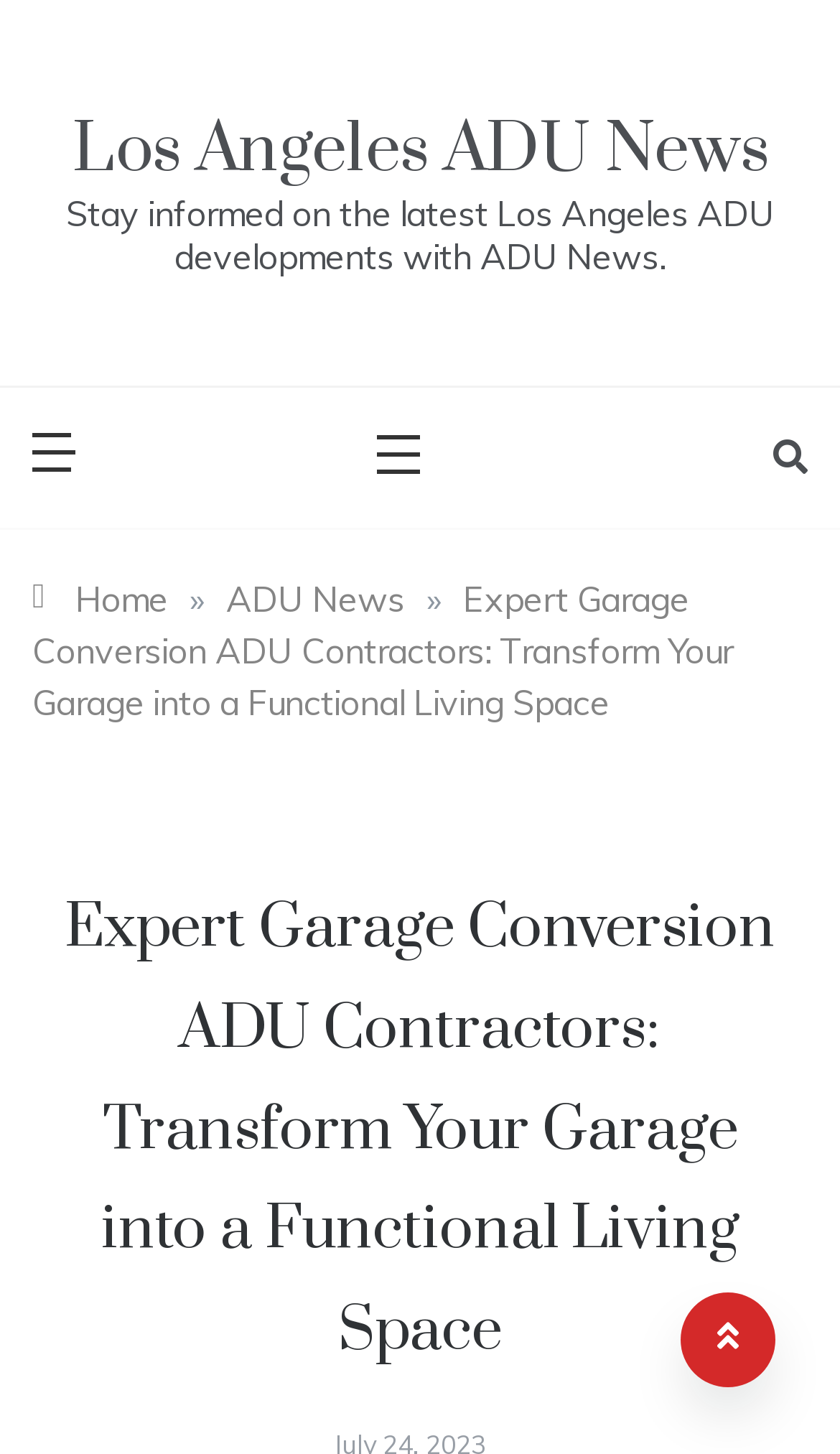What is the text of the webpage's headline?

Los Angeles ADU News